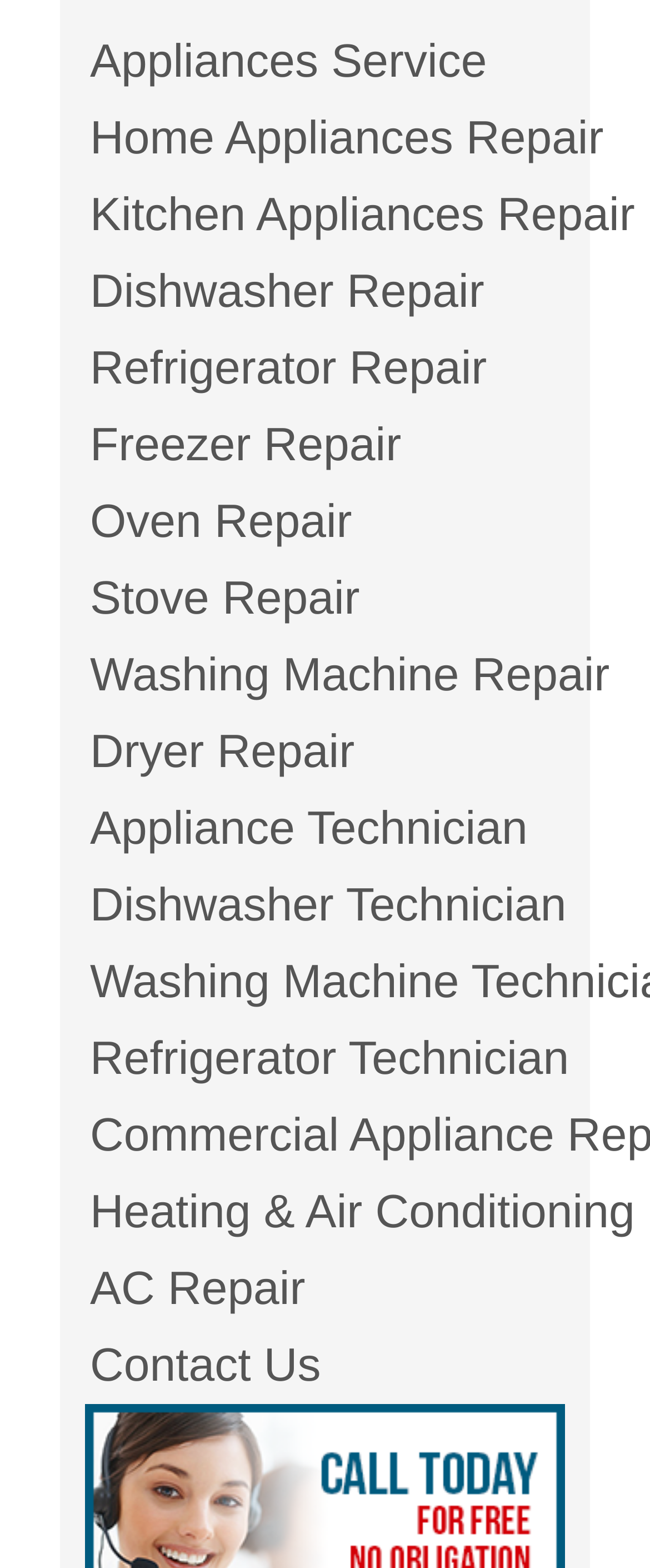What is the last repair service listed?
From the image, provide a succinct answer in one word or a short phrase.

Contact Us